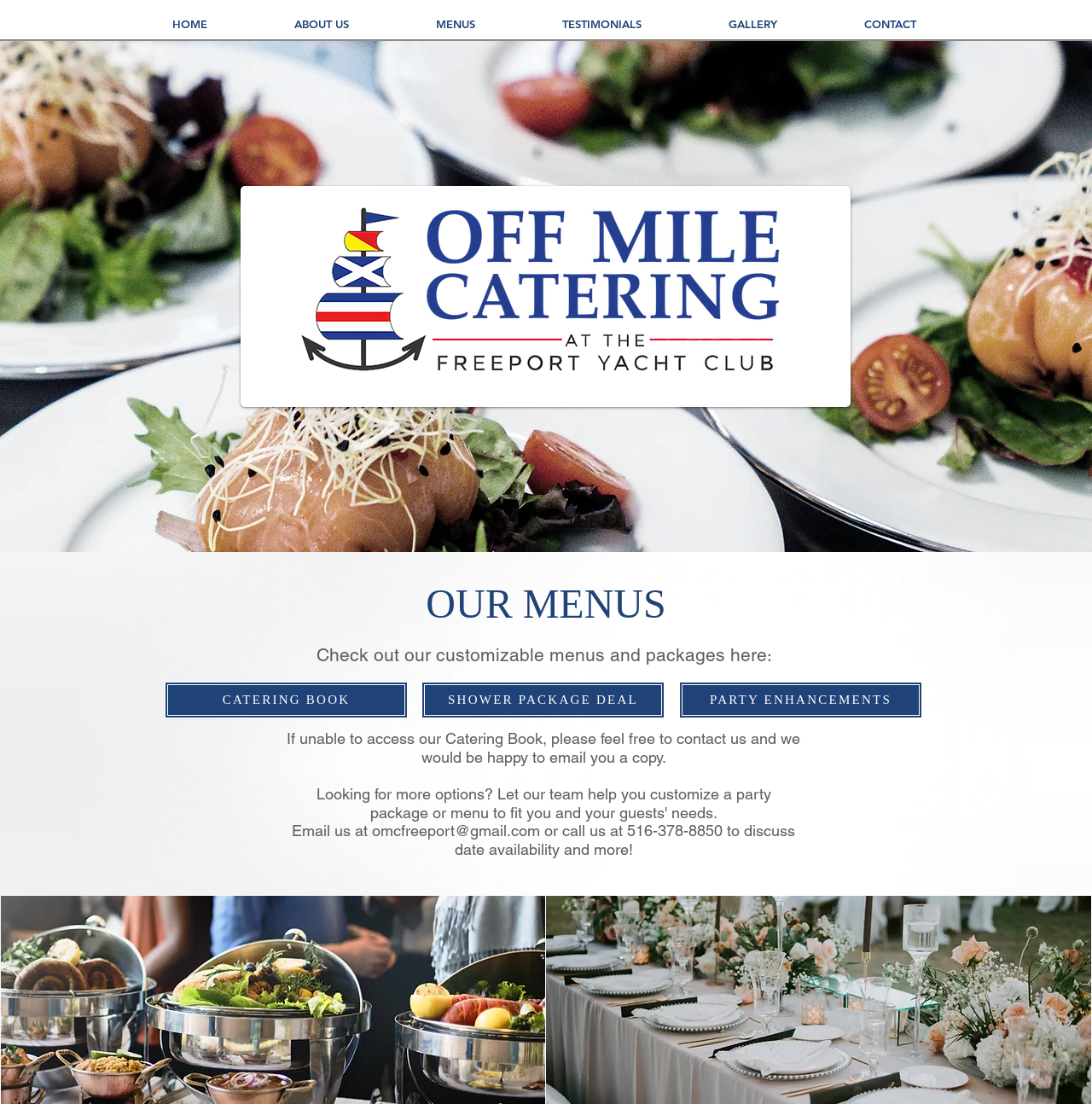Please locate the bounding box coordinates of the element's region that needs to be clicked to follow the instruction: "Click HOME". The bounding box coordinates should be provided as four float numbers between 0 and 1, i.e., [left, top, right, bottom].

[0.117, 0.011, 0.23, 0.032]